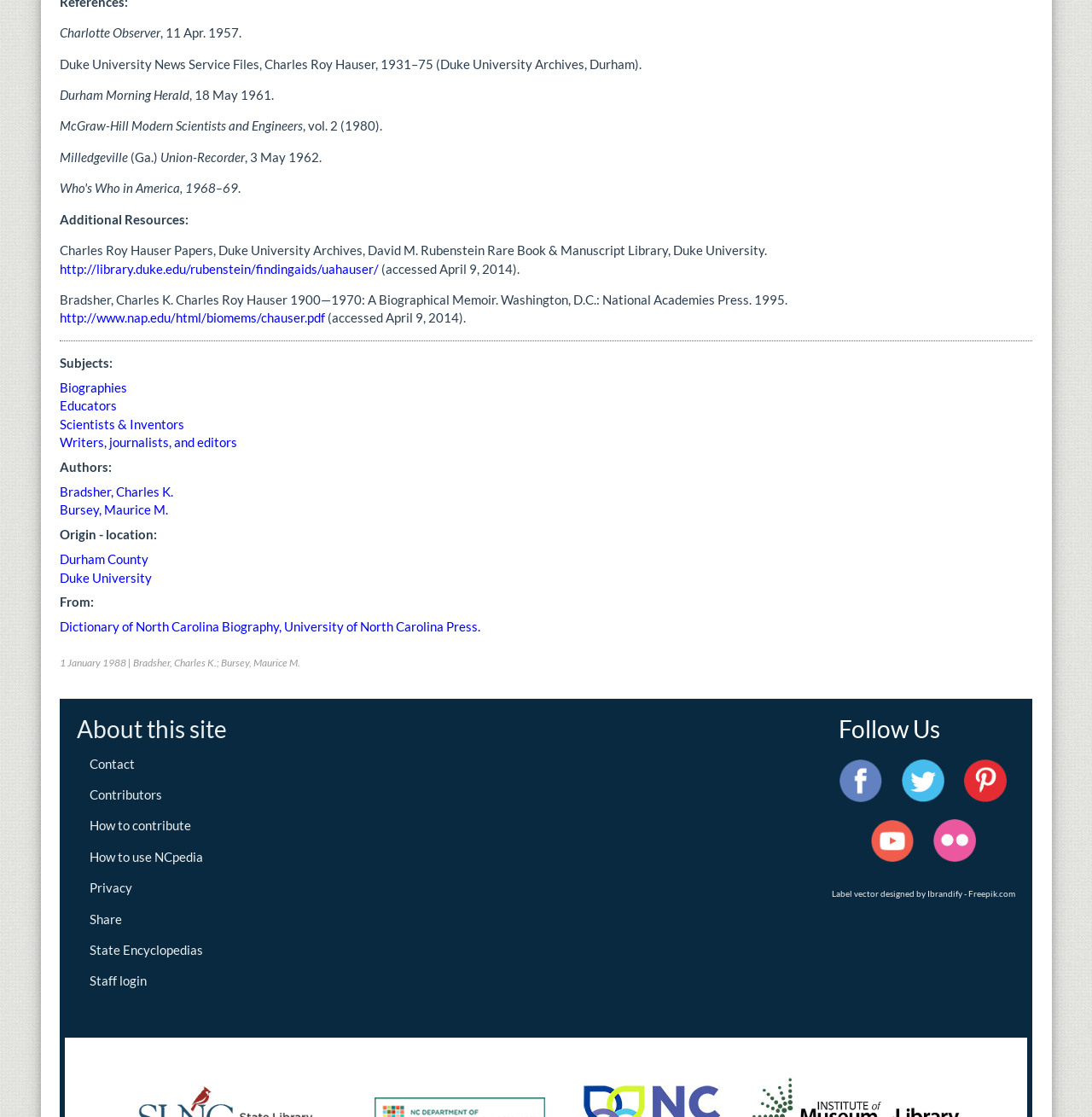Find the bounding box coordinates of the element to click in order to complete the given instruction: "Read the biography of Charles Roy Hauser."

[0.055, 0.217, 0.702, 0.231]